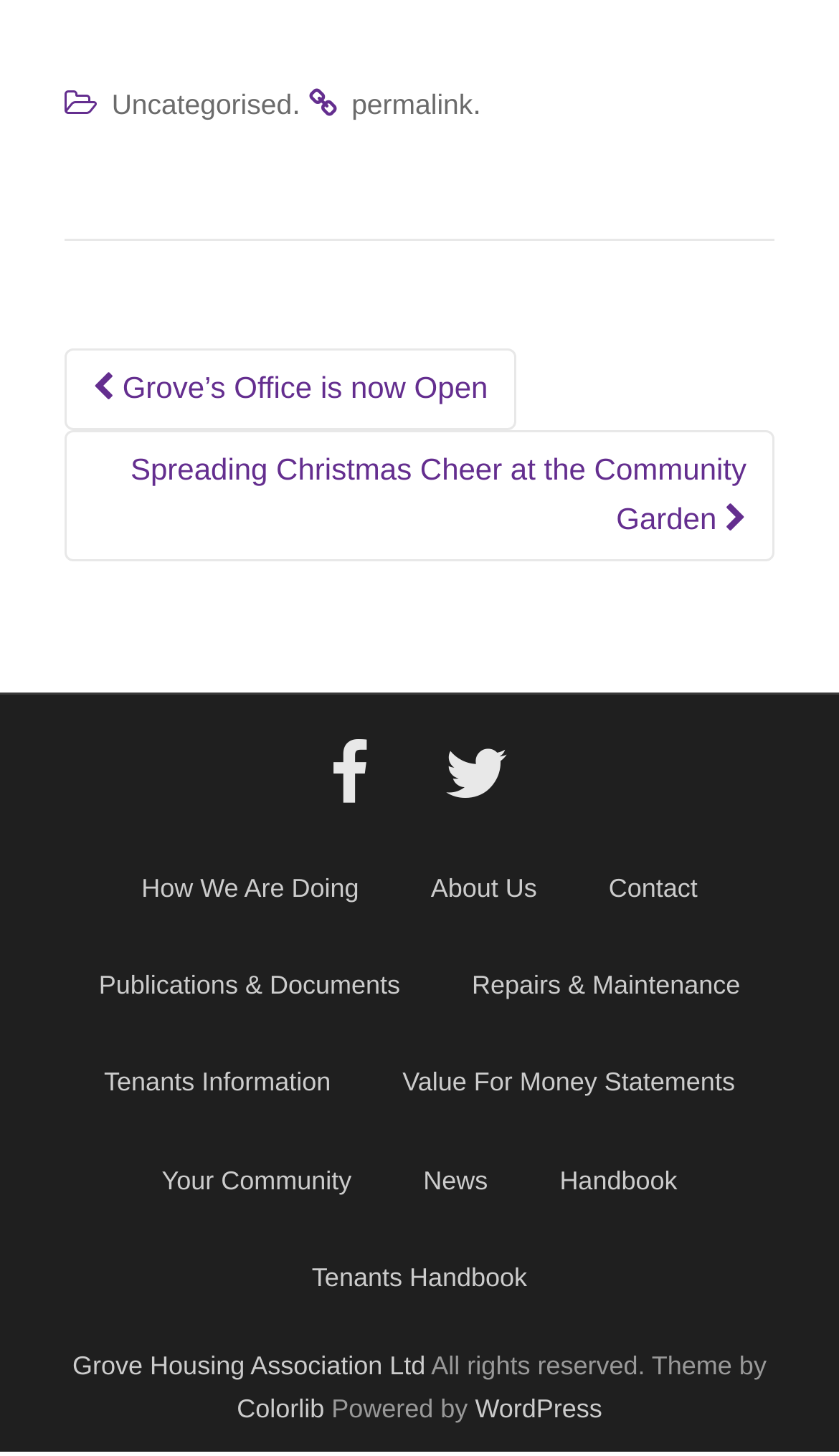What is the orientation of the separator element?
Answer the question with just one word or phrase using the image.

horizontal